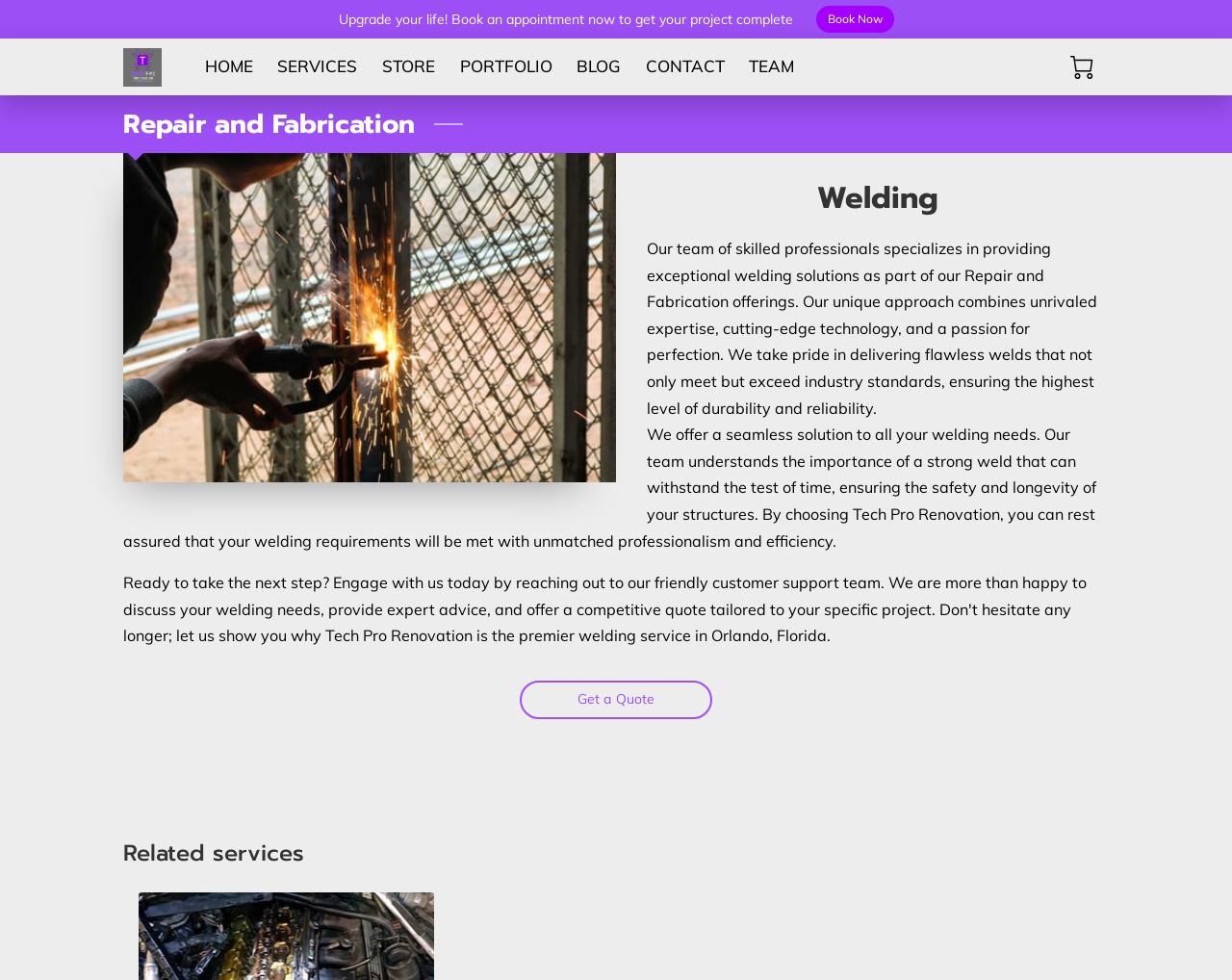From the image, can you give a detailed response to the question below:
How many navigation links are there?

The navigation links can be found at the top of the webpage, and they are 'HOME', 'SERVICES', 'STORE', 'PORTFOLIO', 'BLOG', 'CONTACT', and 'TEAM'. There are 7 links in total.